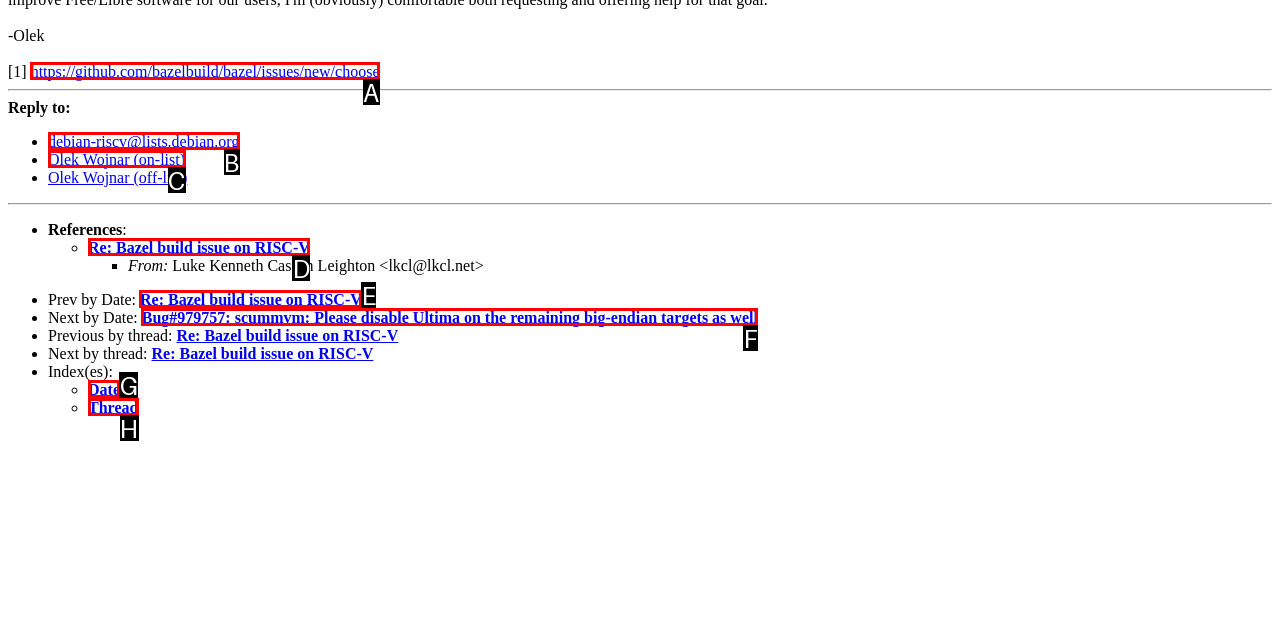Which UI element matches this description: debian-riscv@lists.debian.org?
Reply with the letter of the correct option directly.

B